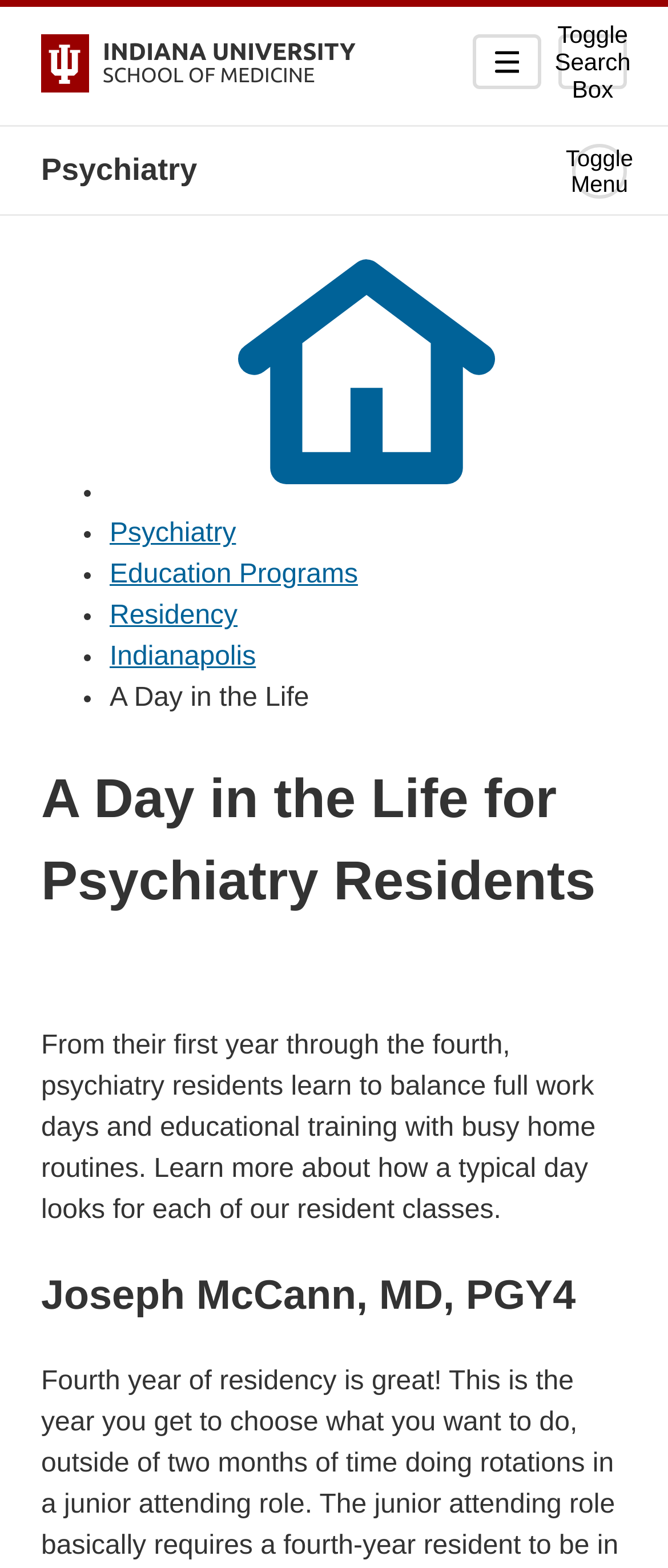Identify the bounding box coordinates of the area you need to click to perform the following instruction: "Toggle the mobile menu".

[0.708, 0.022, 0.81, 0.057]